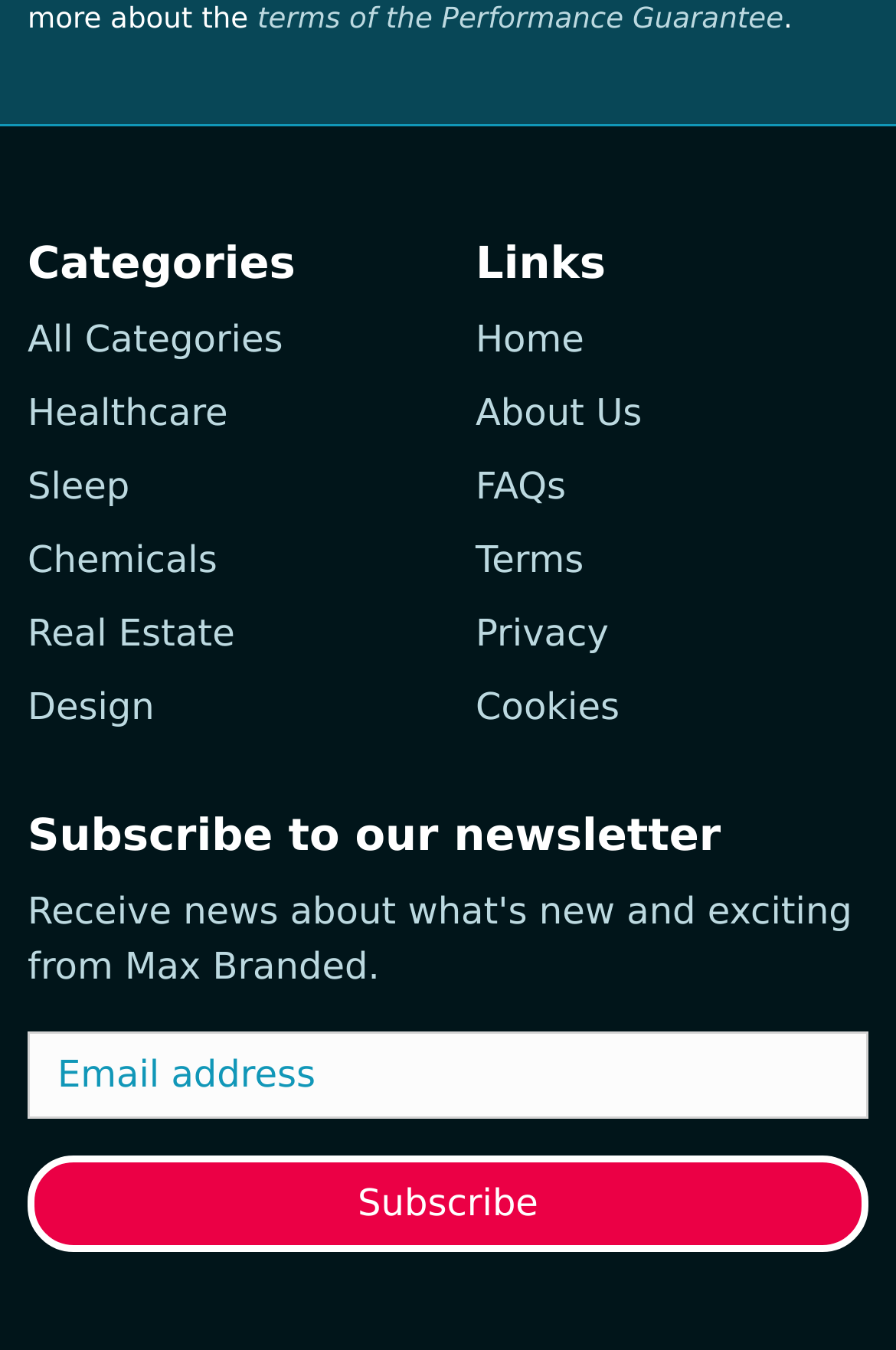Answer the question with a brief word or phrase:
What is the last link under the 'Categories' heading?

Design